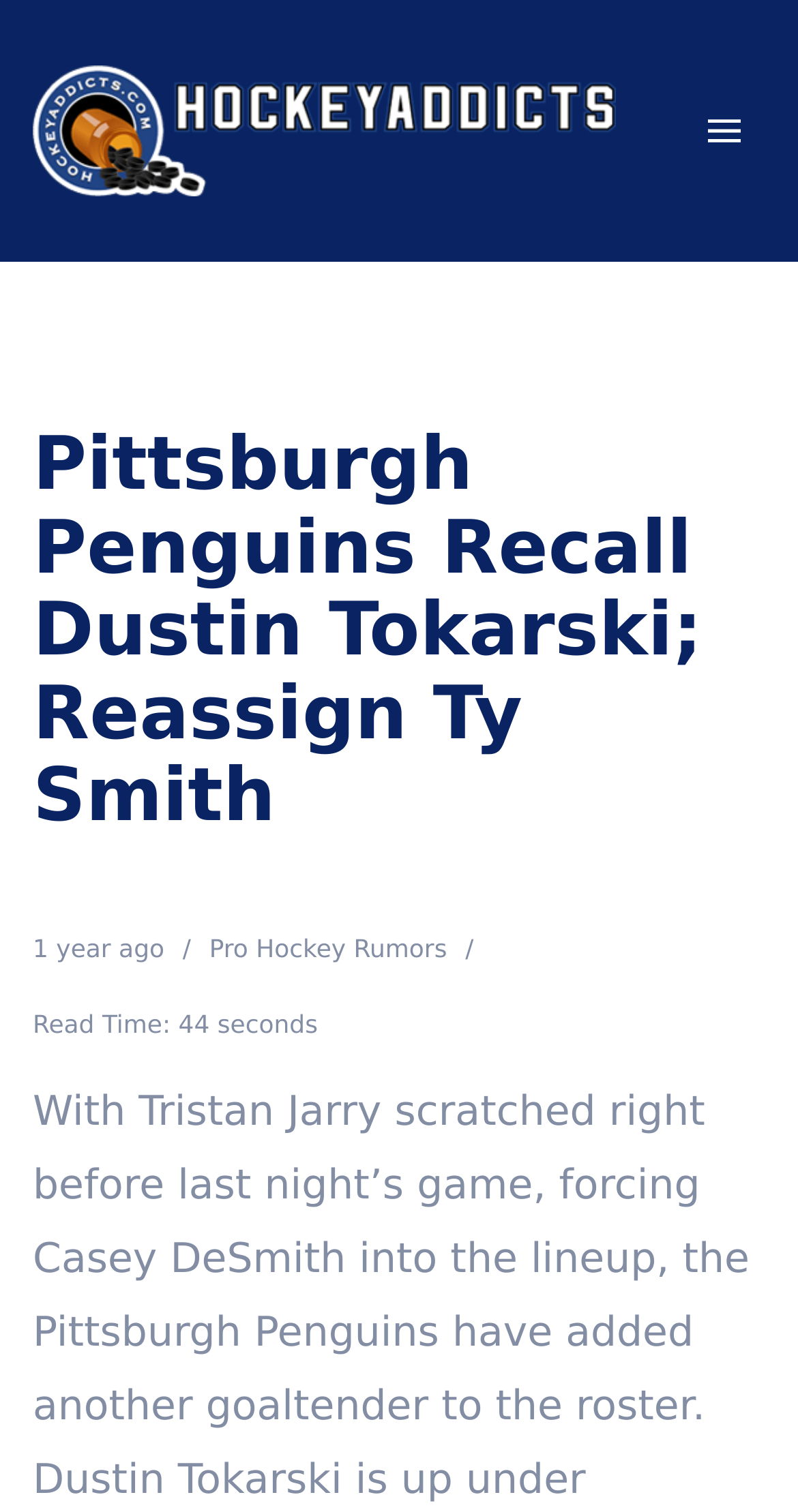Use a single word or phrase to answer this question: 
What is the purpose of the button at the top right corner?

Mobile menu